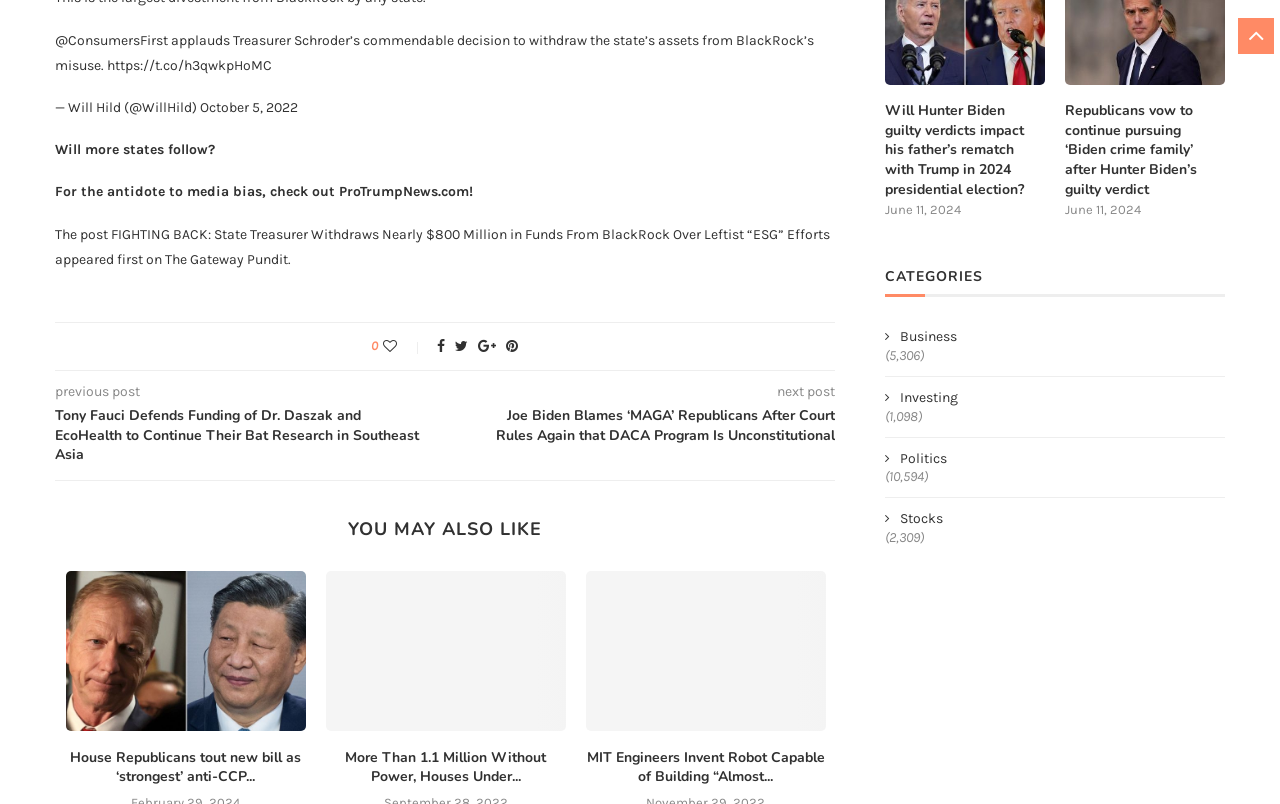Please locate the bounding box coordinates of the region I need to click to follow this instruction: "Browse the category of Business".

[0.691, 0.407, 0.955, 0.431]